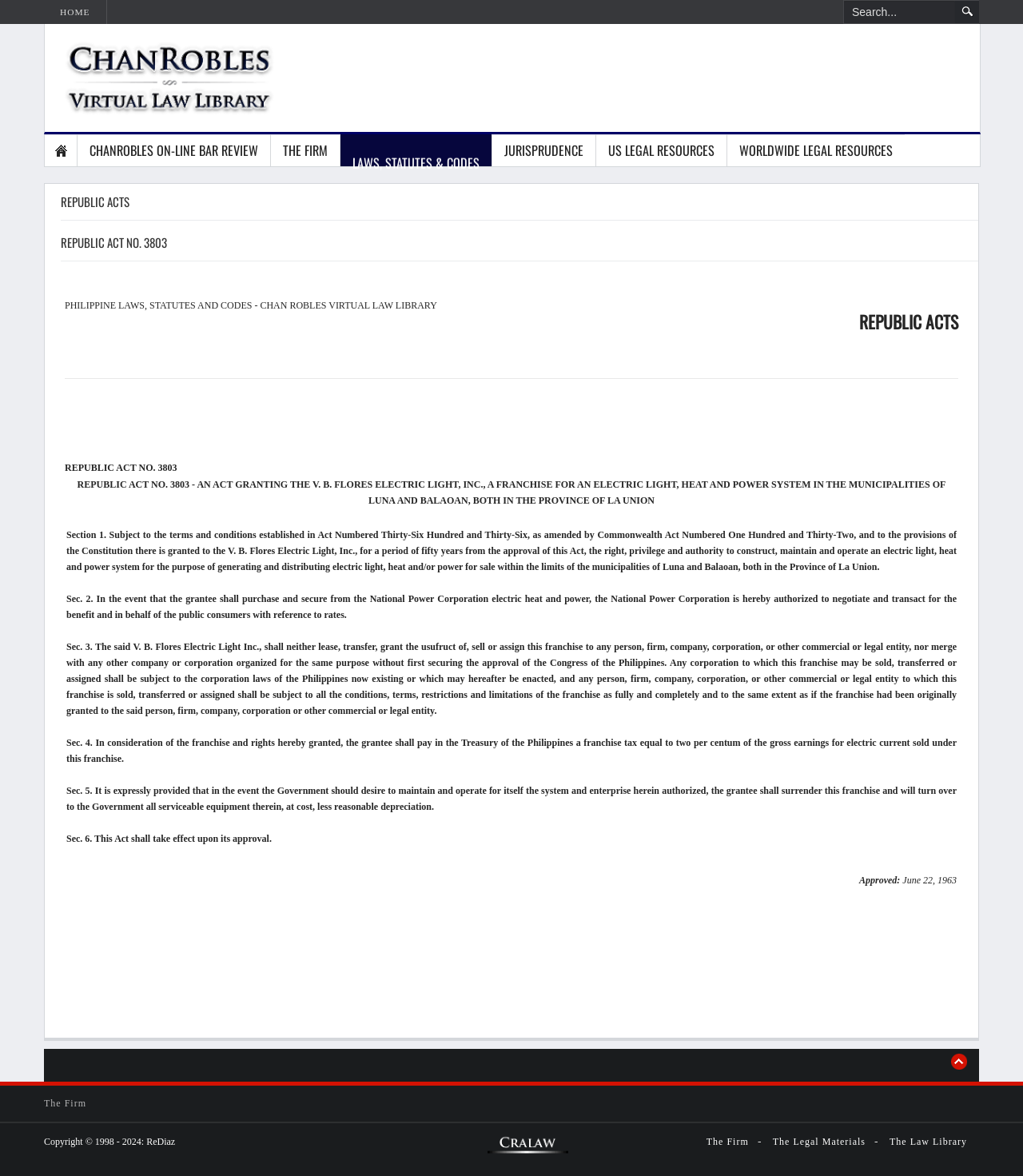Find the bounding box coordinates of the clickable region needed to perform the following instruction: "click the HOME link". The coordinates should be provided as four float numbers between 0 and 1, i.e., [left, top, right, bottom].

[0.043, 0.0, 0.104, 0.02]